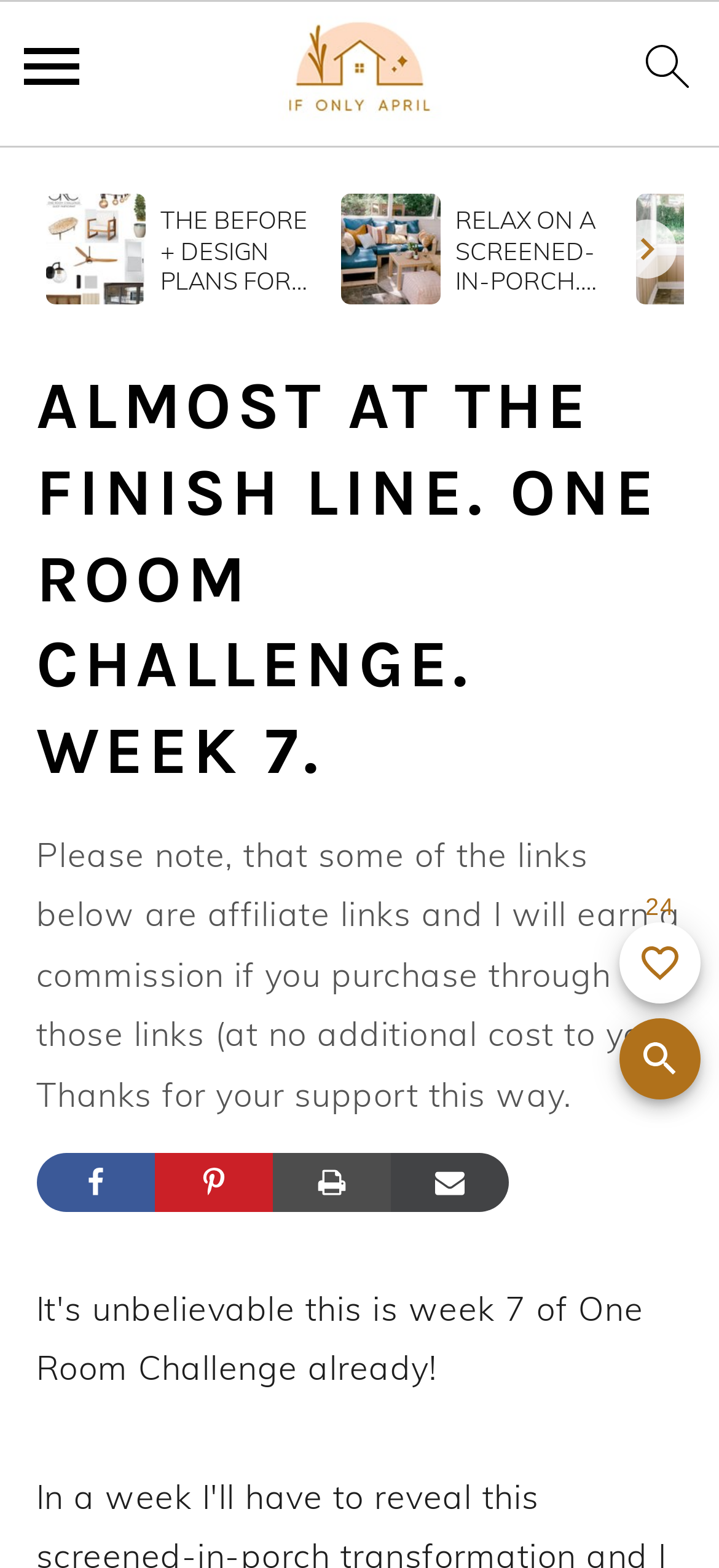How many times has this page been favorited?
Using the image as a reference, answer with just one word or a short phrase.

24